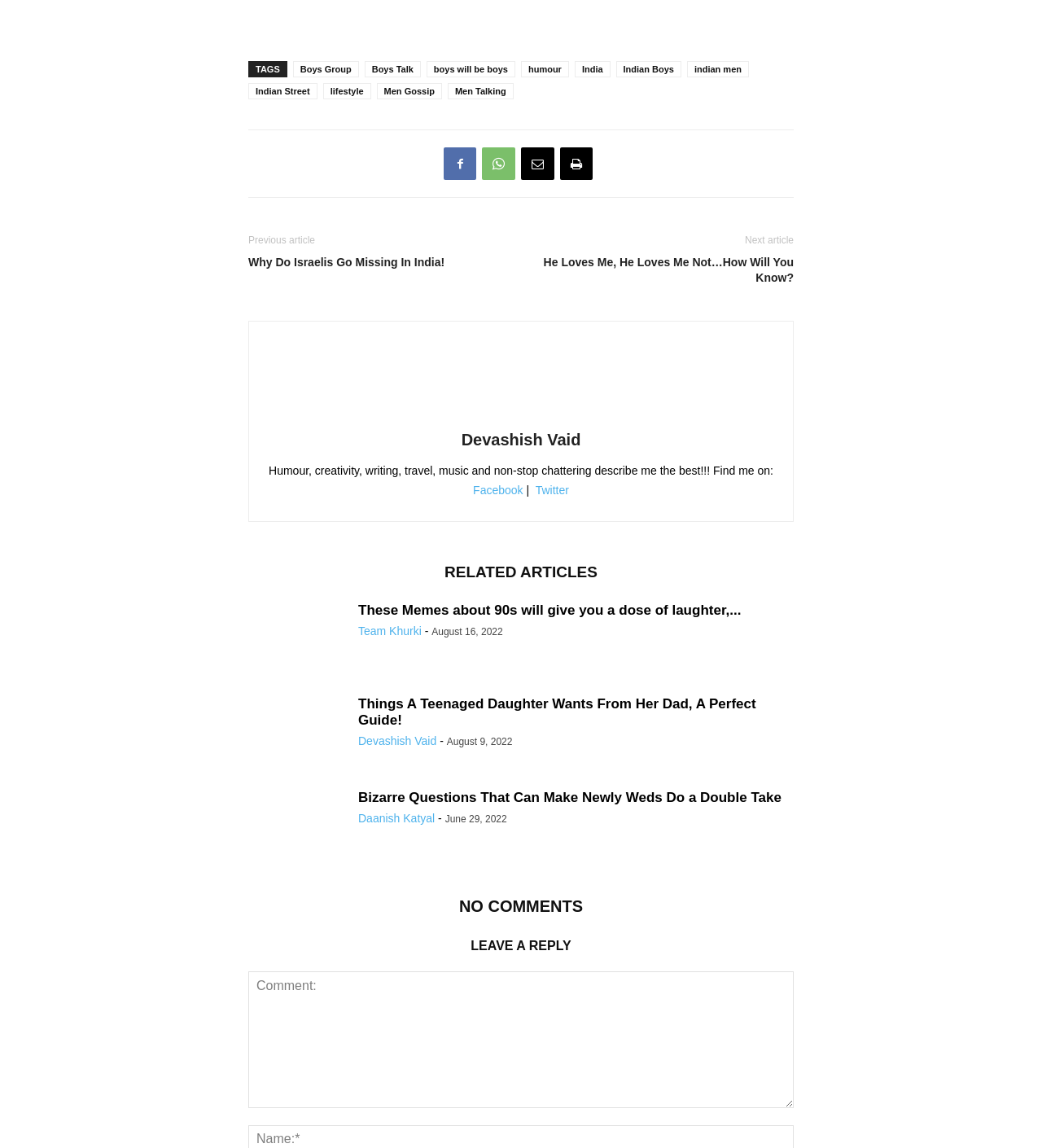Identify the bounding box coordinates for the UI element described by the following text: "Indian Street". Provide the coordinates as four float numbers between 0 and 1, in the format [left, top, right, bottom].

[0.238, 0.072, 0.304, 0.086]